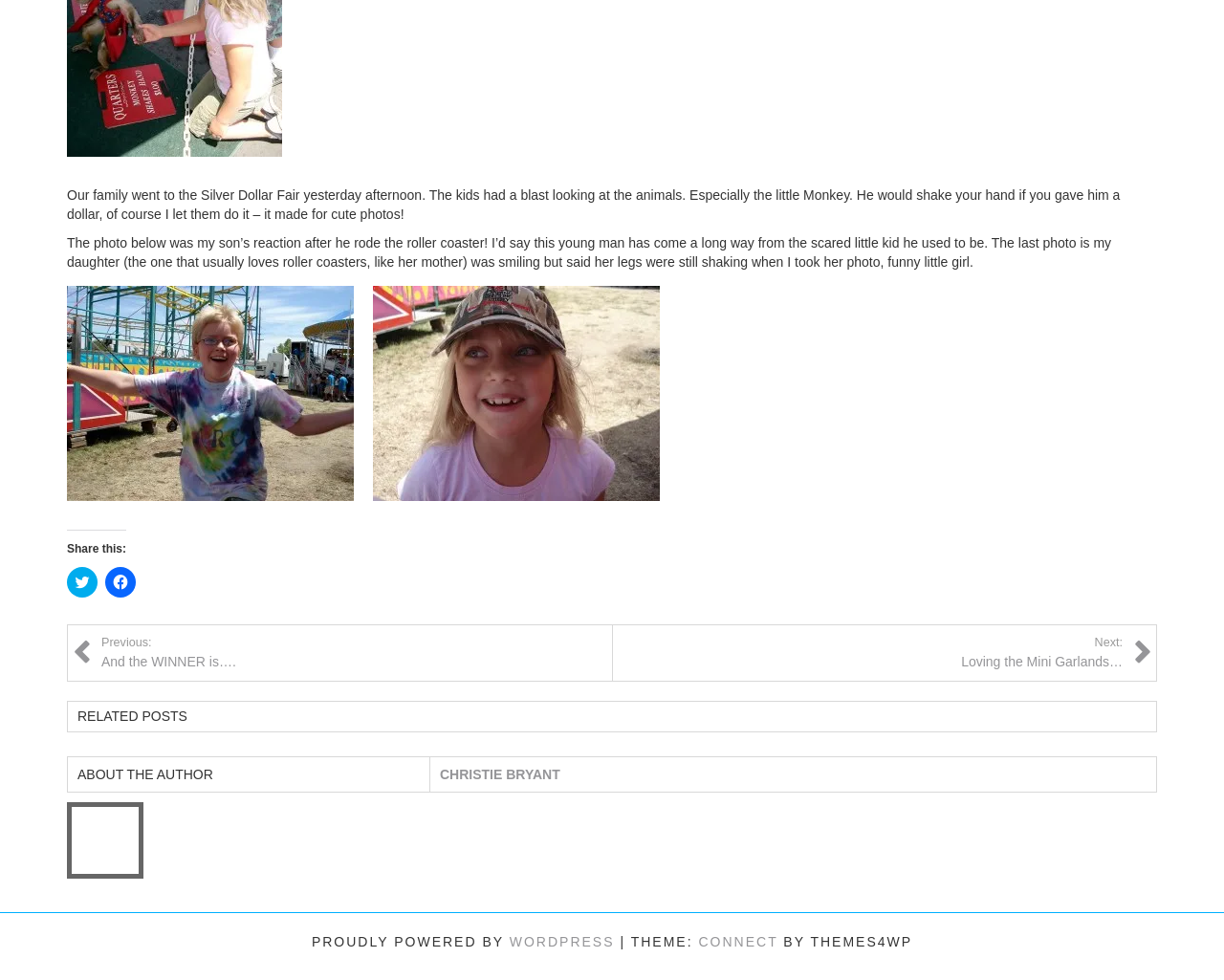Please find the bounding box for the following UI element description. Provide the coordinates in (top-left x, top-left y, bottom-right x, bottom-right y) format, with values between 0 and 1: Next: Loving the Mini Garlands…

[0.501, 0.648, 0.917, 0.683]